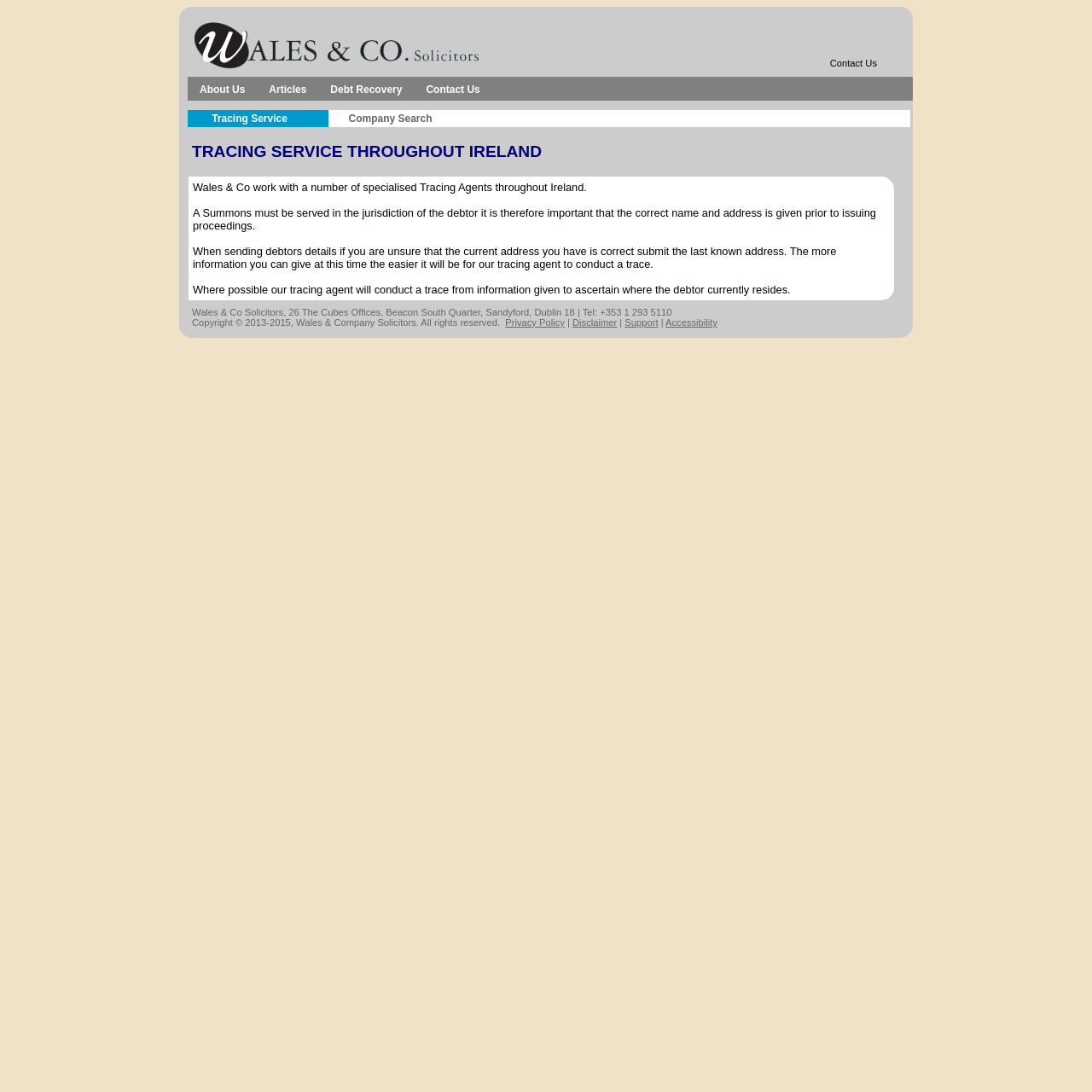Locate the bounding box coordinates of the clickable region to complete the following instruction: "Go to Contact Us page."

[0.76, 0.053, 0.803, 0.062]